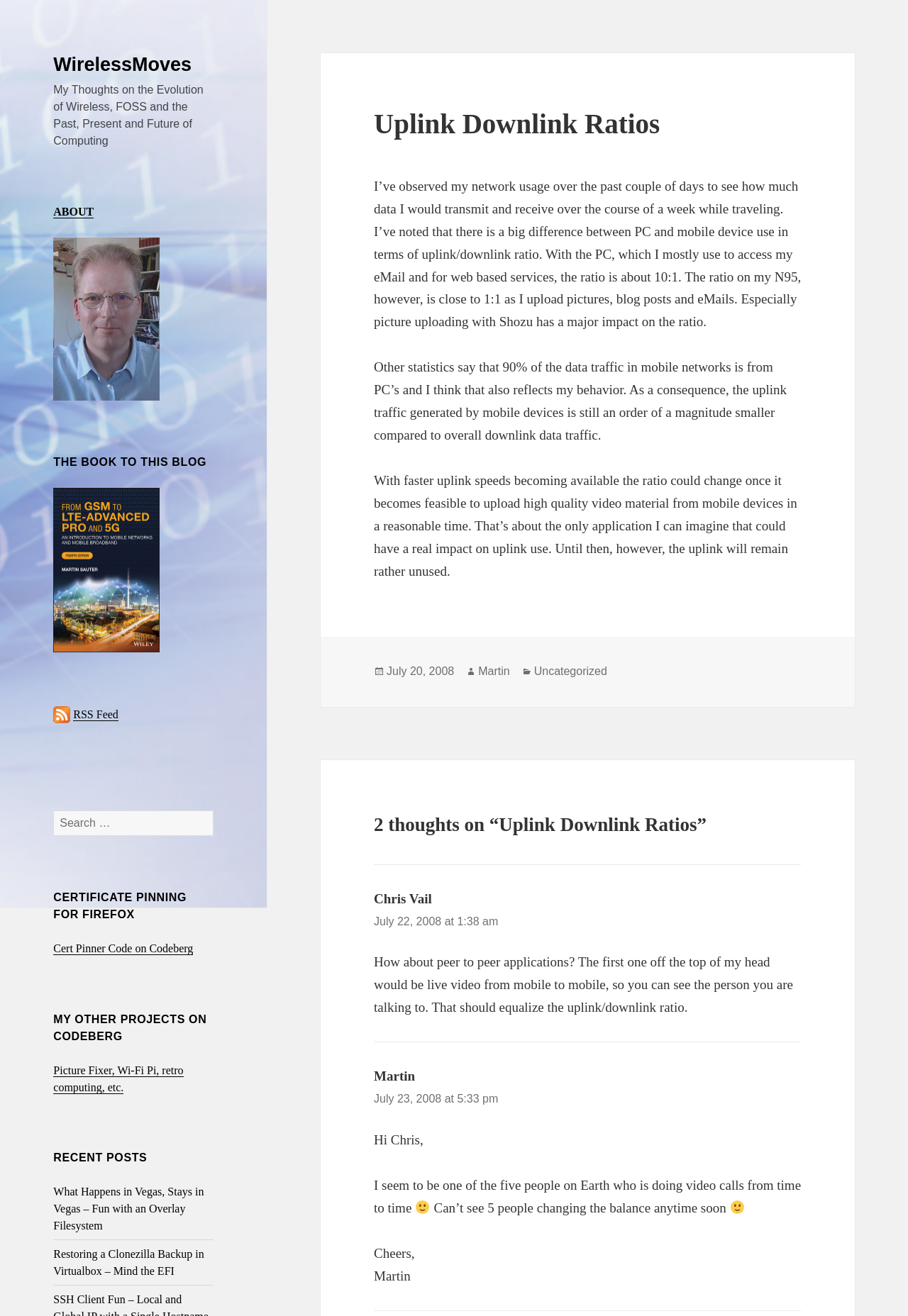What is the author's name?
Examine the screenshot and reply with a single word or phrase.

Martin